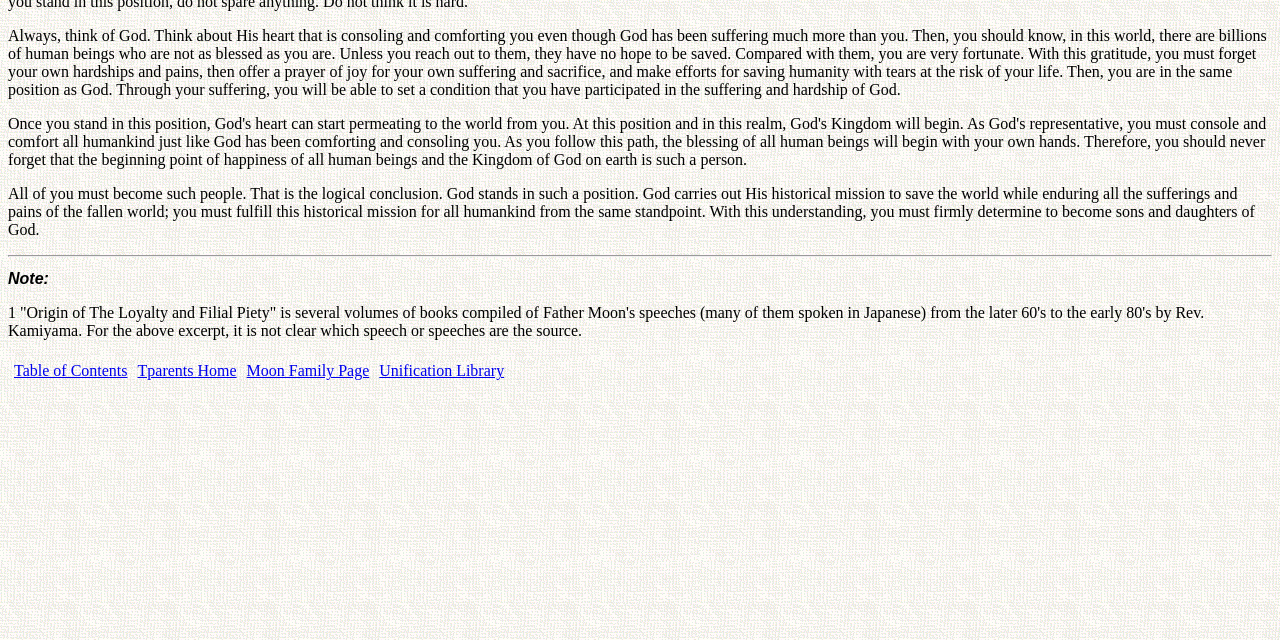Locate the UI element described by Moon Family Page and provide its bounding box coordinates. Use the format (top-left x, top-left y, bottom-right x, bottom-right y) with all values as floating point numbers between 0 and 1.

[0.193, 0.566, 0.289, 0.593]